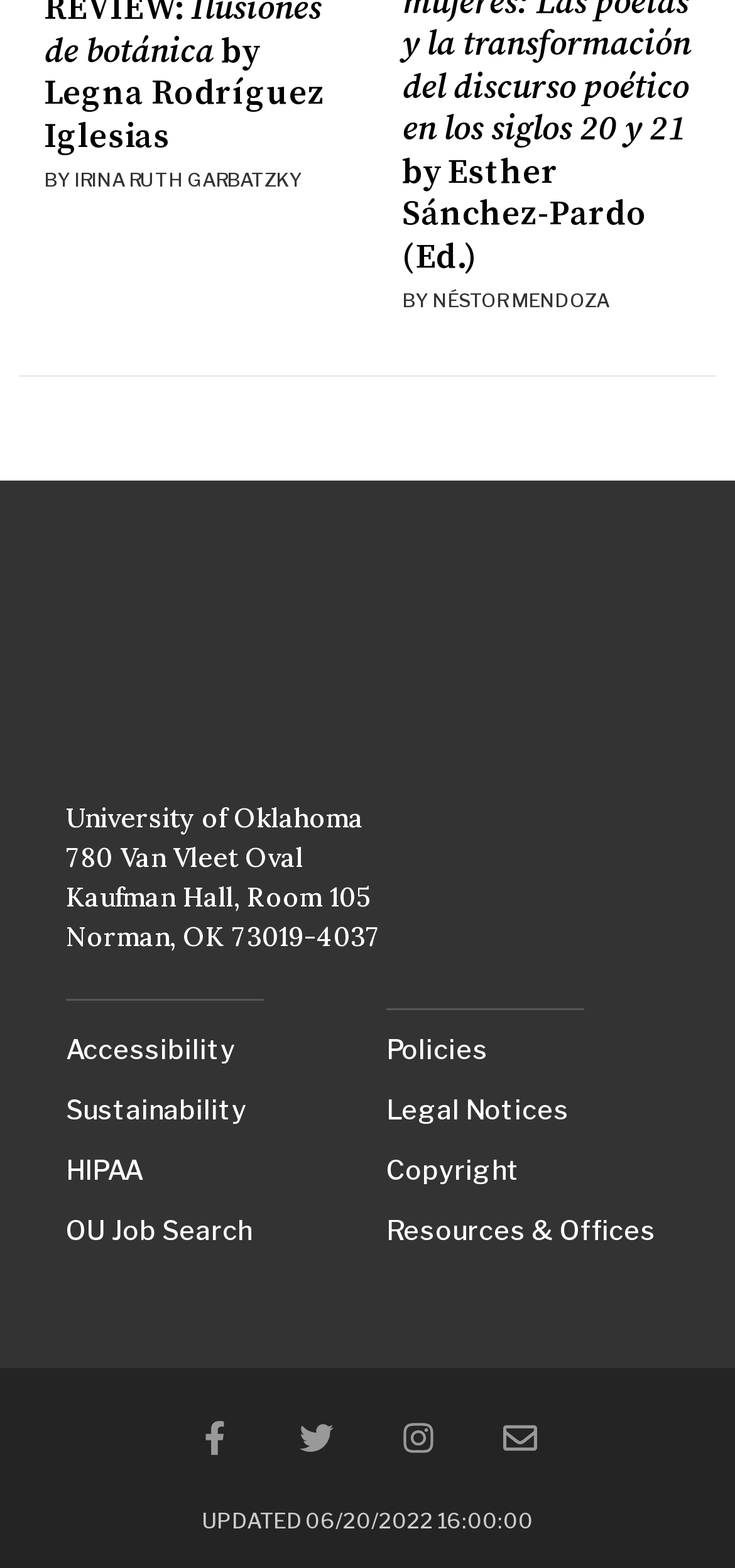What is the name of the building where the university is located?
By examining the image, provide a one-word or phrase answer.

Kaufman Hall